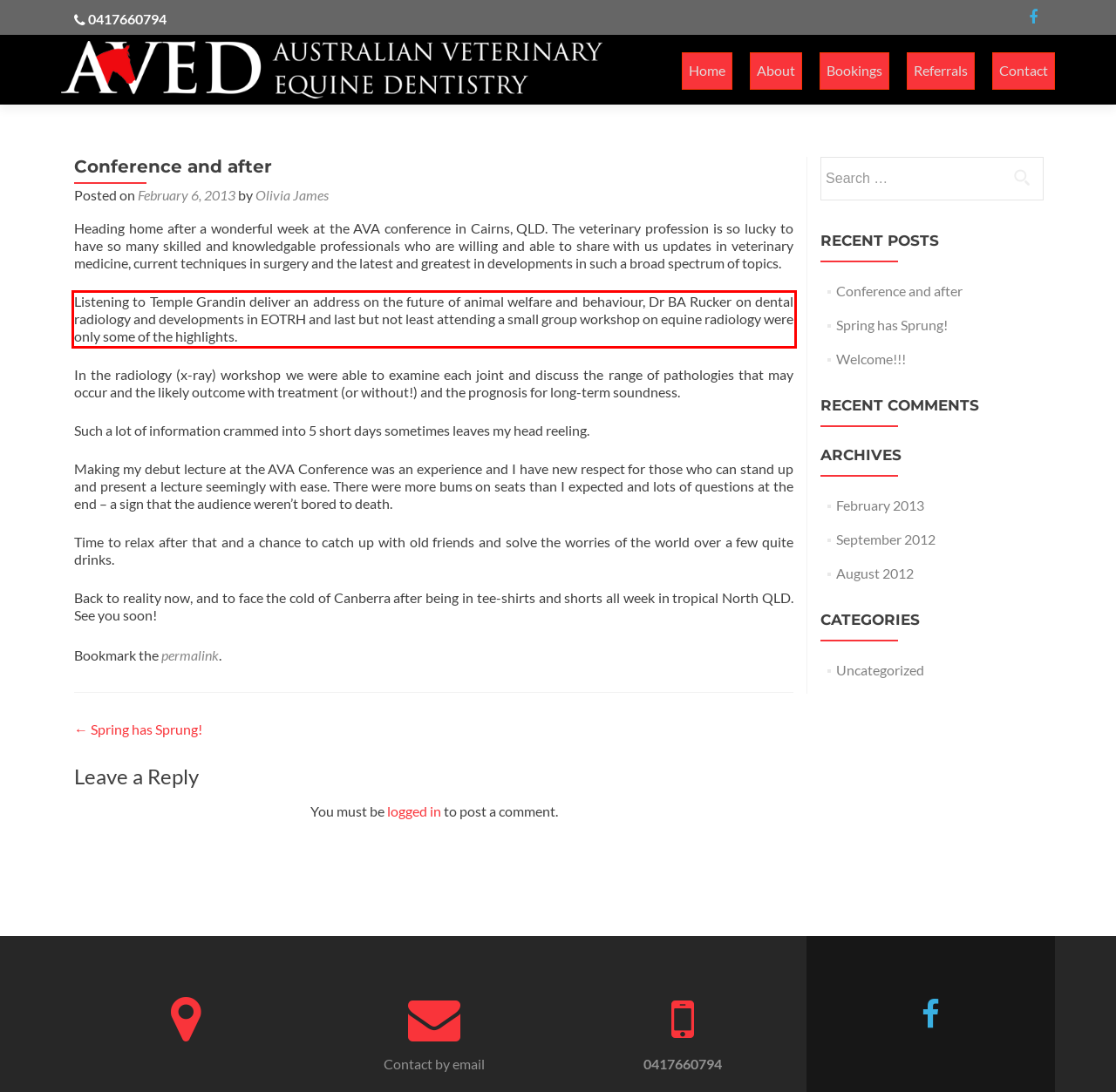In the given screenshot, locate the red bounding box and extract the text content from within it.

Listening to Temple Grandin deliver an address on the future of animal welfare and behaviour, Dr BA Rucker on dental radiology and developments in EOTRH and last but not least attending a small group workshop on equine radiology were only some of the highlights.